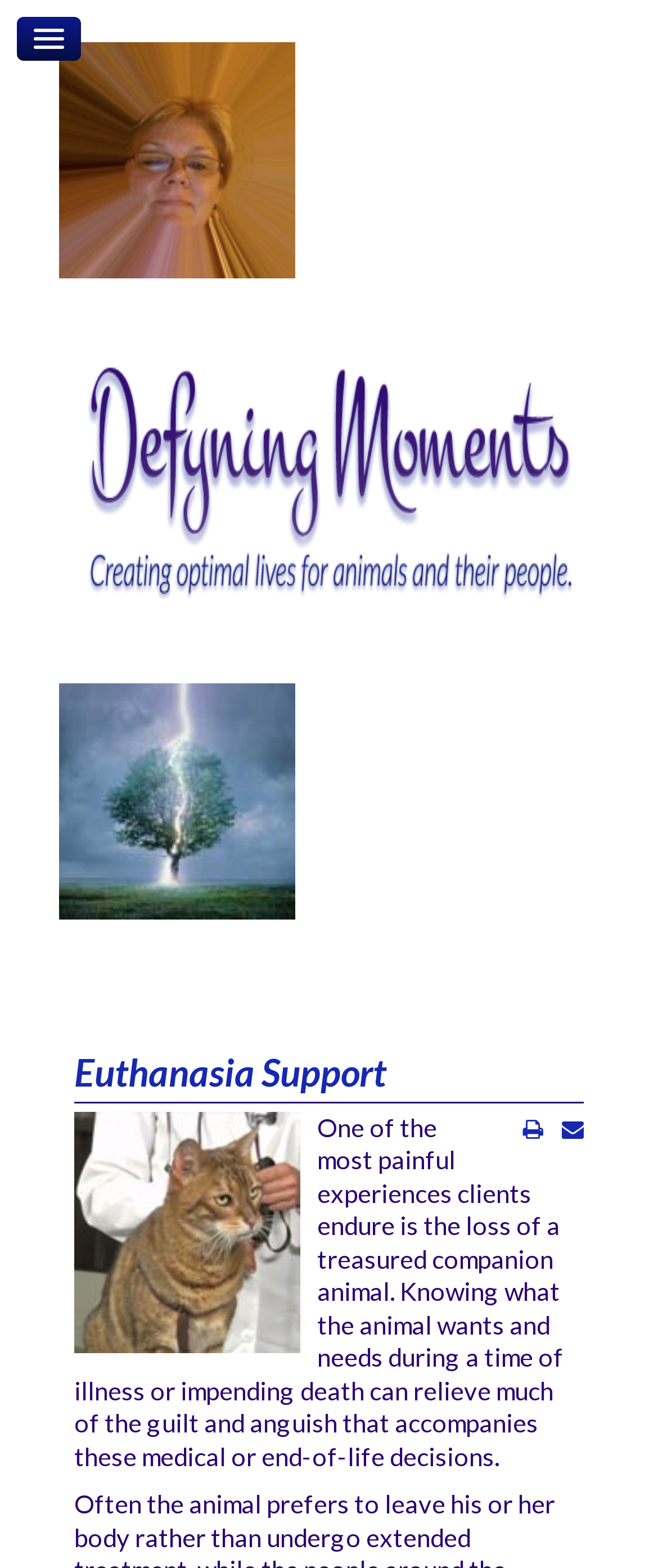Please identify the bounding box coordinates of the element's region that I should click in order to complete the following instruction: "Skip to main content". The bounding box coordinates consist of four float numbers between 0 and 1, i.e., [left, top, right, bottom].

None